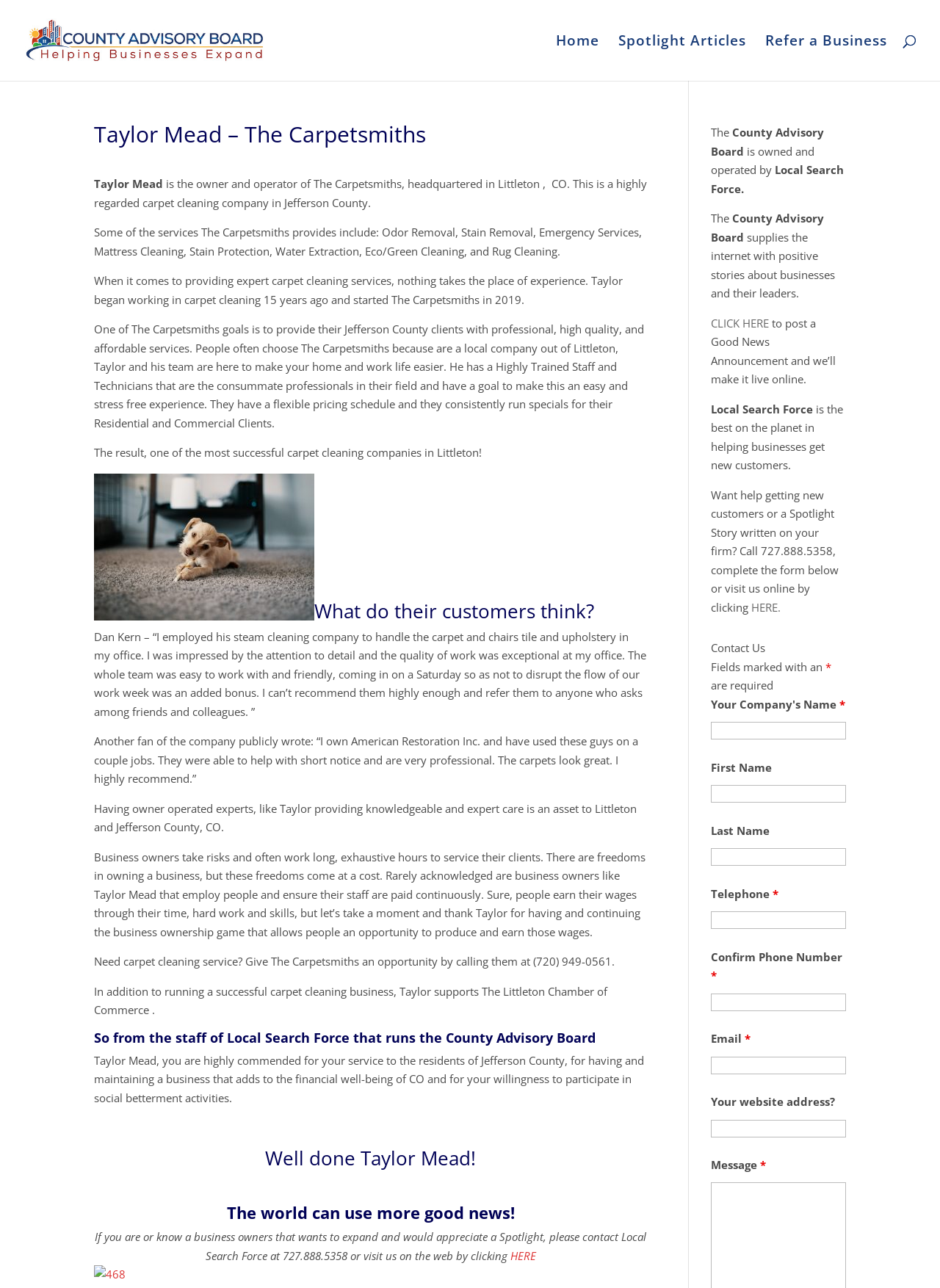Please use the details from the image to answer the following question comprehensively:
What is the purpose of the County Advisory Board?

I found that the purpose of the County Advisory Board is to 'supply the internet with positive stories about businesses and their leaders' which is mentioned in the text 'The County Advisory Board supplies the internet with positive stories about businesses and their leaders.'